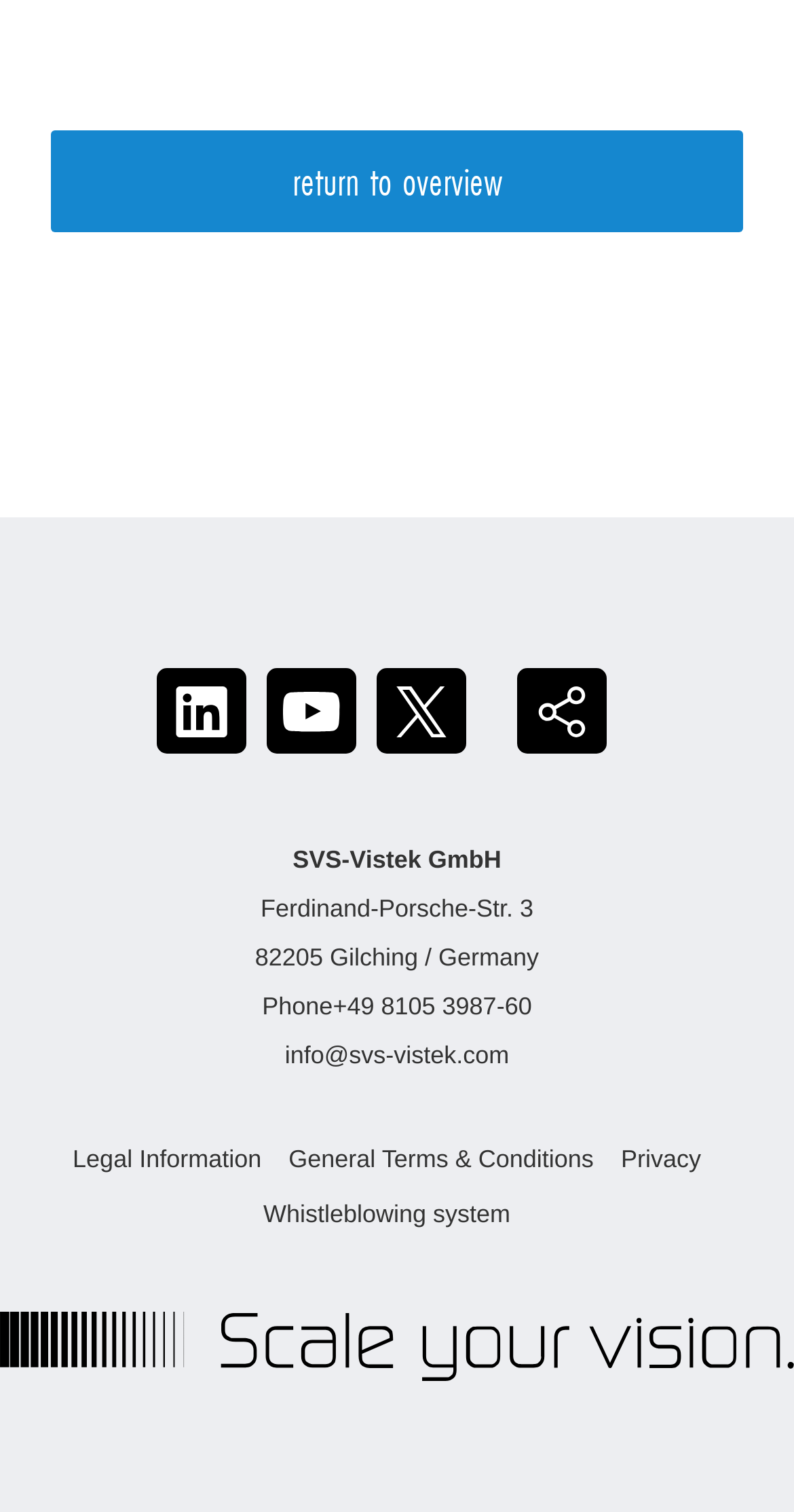Identify the bounding box coordinates of the element that should be clicked to fulfill this task: "view Legal Information". The coordinates should be provided as four float numbers between 0 and 1, i.e., [left, top, right, bottom].

[0.092, 0.757, 0.329, 0.776]